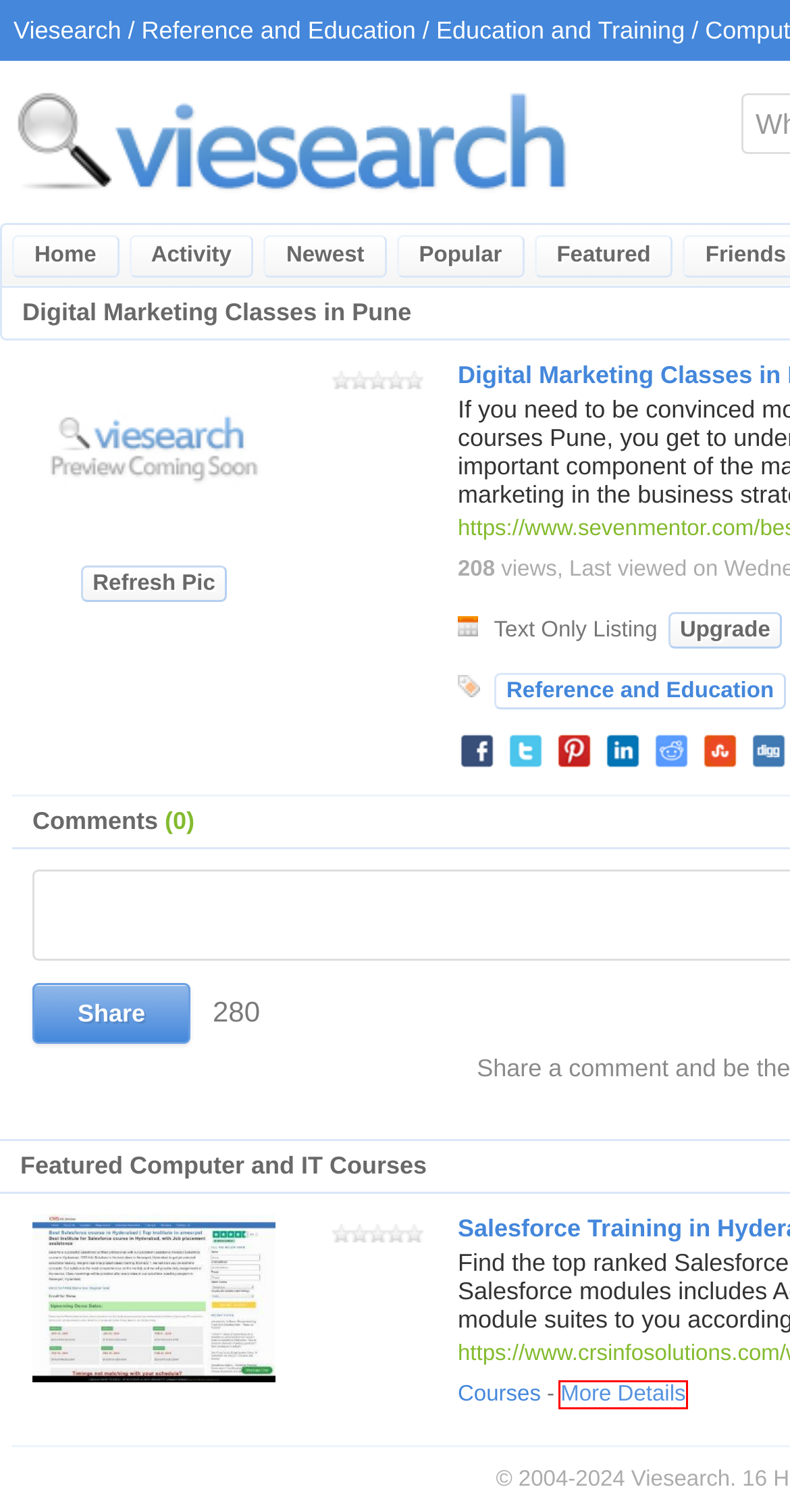Observe the provided screenshot of a webpage that has a red rectangle bounding box. Determine the webpage description that best matches the new webpage after clicking the element inside the red bounding box. Here are the candidates:
A. Privacy Policy - Viesearch
B. Recent Activity - Viesearch
C. Reference and Education - Viesearch
D. Popular Sites - Viesearch
E. Education and Training - Viesearch
F. Newest Sites - Viesearch
G. Viesearch
H. Salesforce Training in Hyderabad - Viesearch

H